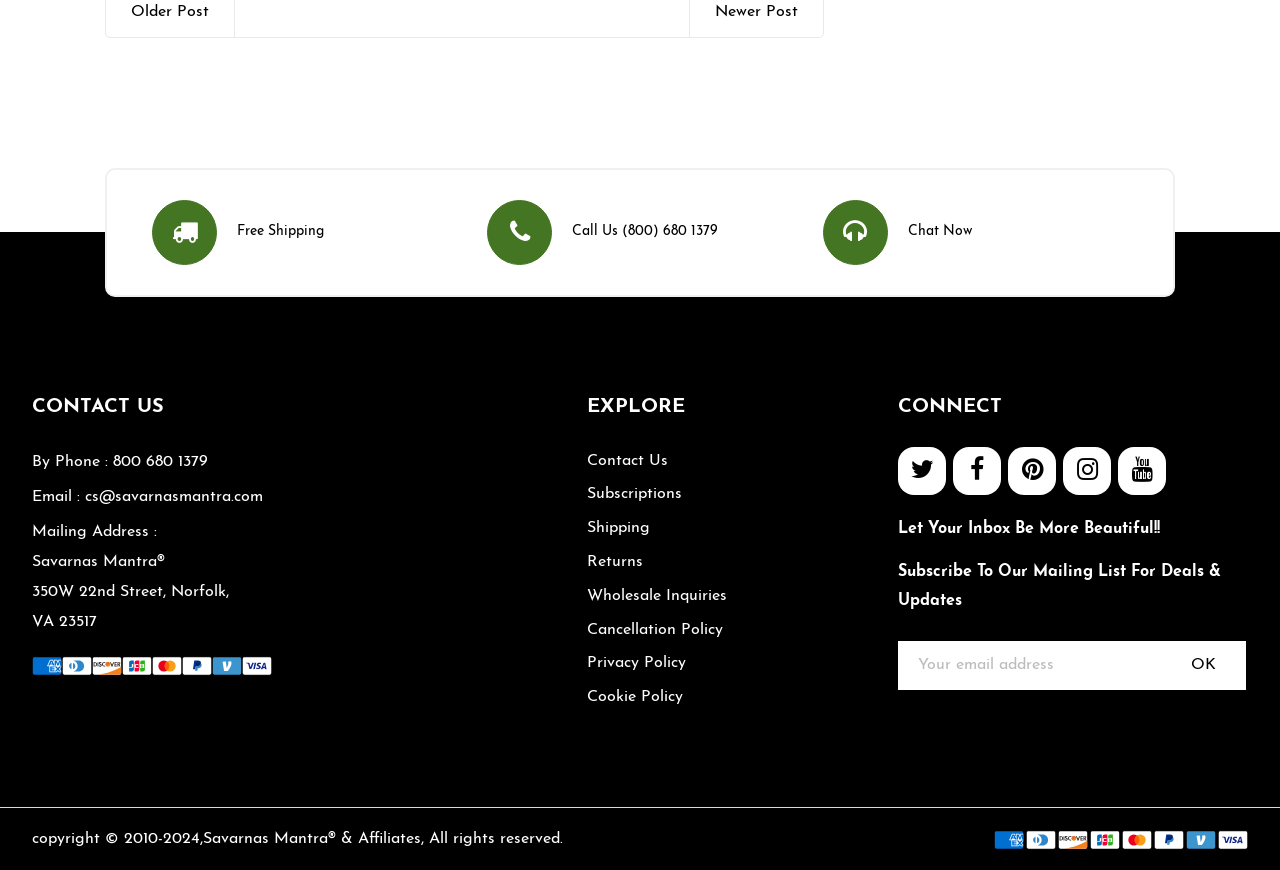Please specify the coordinates of the bounding box for the element that should be clicked to carry out this instruction: "Enter your name". The coordinates must be four float numbers between 0 and 1, formatted as [left, top, right, bottom].

None